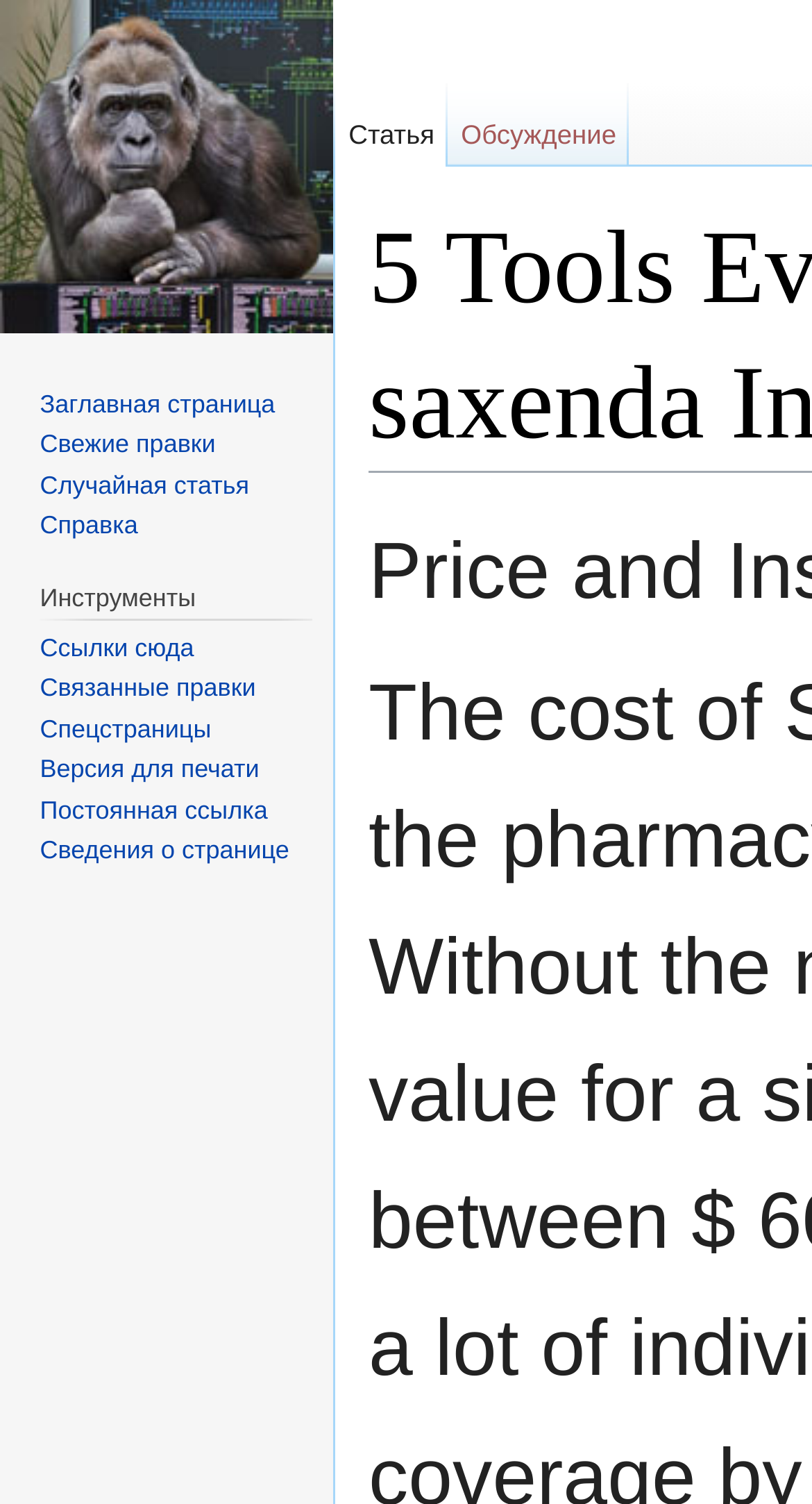Answer this question in one word or a short phrase: What is the text of the link at the top-left corner of the page?

Перейти на заглавную страницу